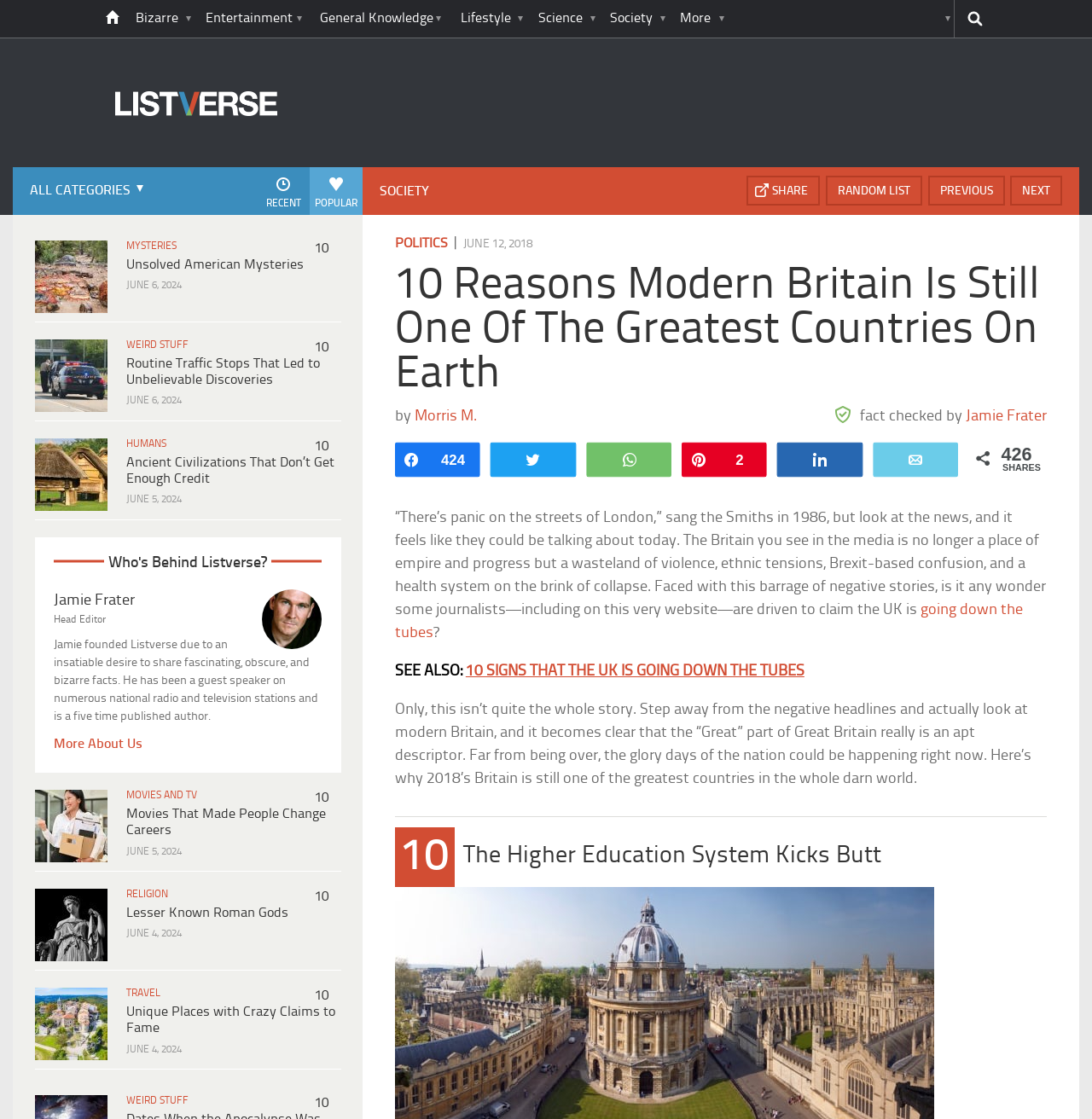Please determine the bounding box coordinates of the element's region to click in order to carry out the following instruction: "Click on the 'Search this site' link". The coordinates should be four float numbers between 0 and 1, i.e., [left, top, right, bottom].

[0.844, 0.0, 0.882, 0.034]